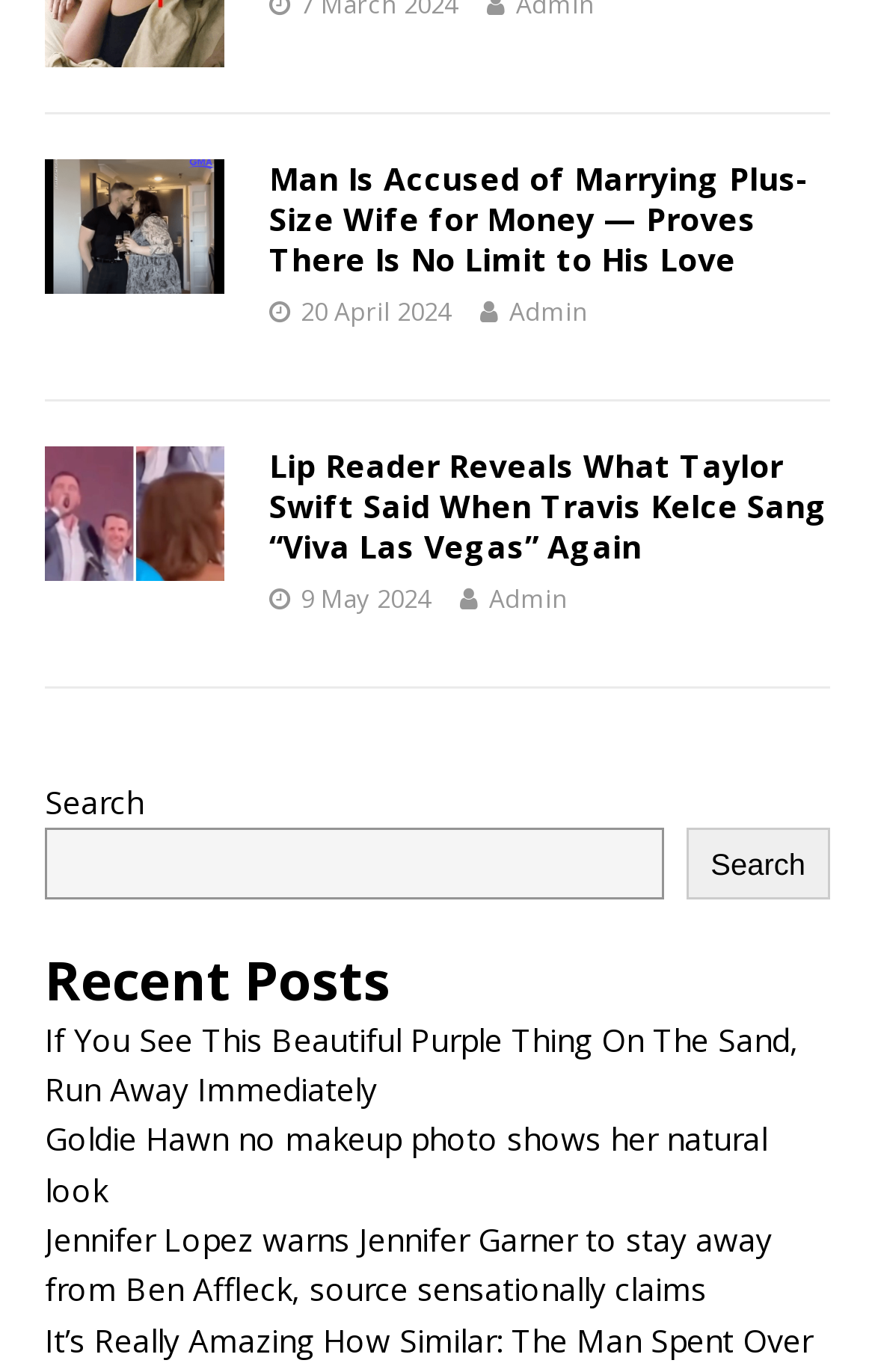Identify and provide the bounding box coordinates of the UI element described: "parent_node: Search name="s"". The coordinates should be formatted as [left, top, right, bottom], with each number being a float between 0 and 1.

[0.051, 0.604, 0.758, 0.656]